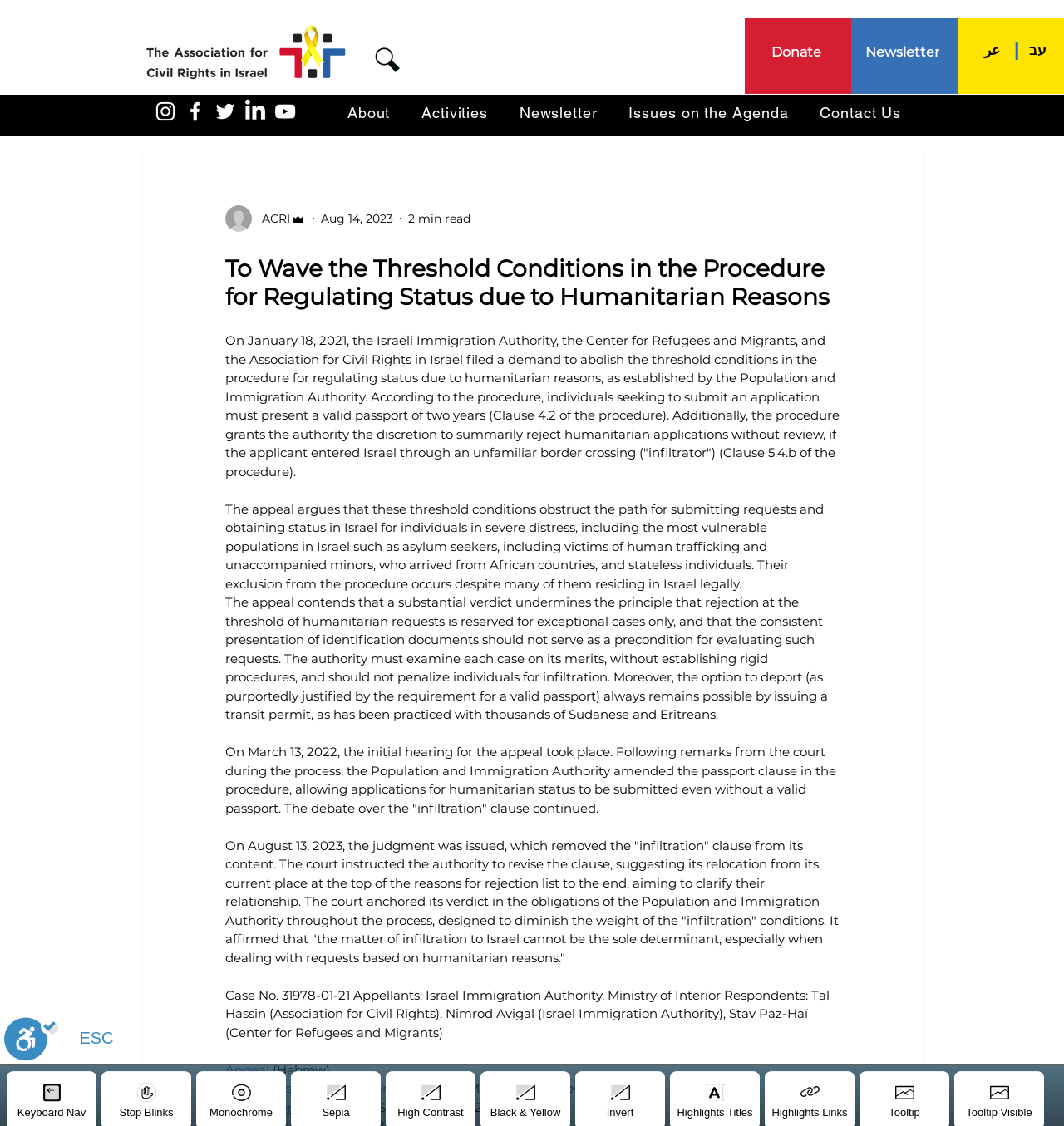Provide a thorough summary of the webpage.

This webpage is about the Association for Civil Rights in Israel, with a focus on a specific case related to threshold conditions in the procedure for regulating status due to humanitarian reasons. 

At the top of the page, there is a navigation bar with several links, including "The Association for Civil Rights Israel (ACRI)", "Donate", "Newsletter", and "עב". Below this, there is a social bar with links to the organization's social media profiles, including Instagram, Facebook, Twitter, and LinkedIn.

The main content of the page is a news article or press release about a court case related to the threshold conditions in the procedure for regulating status due to humanitarian reasons. The article is divided into several paragraphs, with headings and static text describing the case, including the appeal, the court's decision, and the implications of the ruling.

To the right of the main content, there is a sidebar with a button labeled "Contact Us" and an image of a writer. Below this, there is a list of links to related articles or resources, including an appeal and respondents' responses.

At the bottom of the page, there are several buttons and links, including a "Close" button, a "Toggle Enable" button, and an image. There are also two dialog boxes, one of which is modal and the other is not.

Overall, the webpage is focused on providing information about a specific case related to humanitarian reasons and the Association for Civil Rights in Israel, with a clear structure and organization of content.